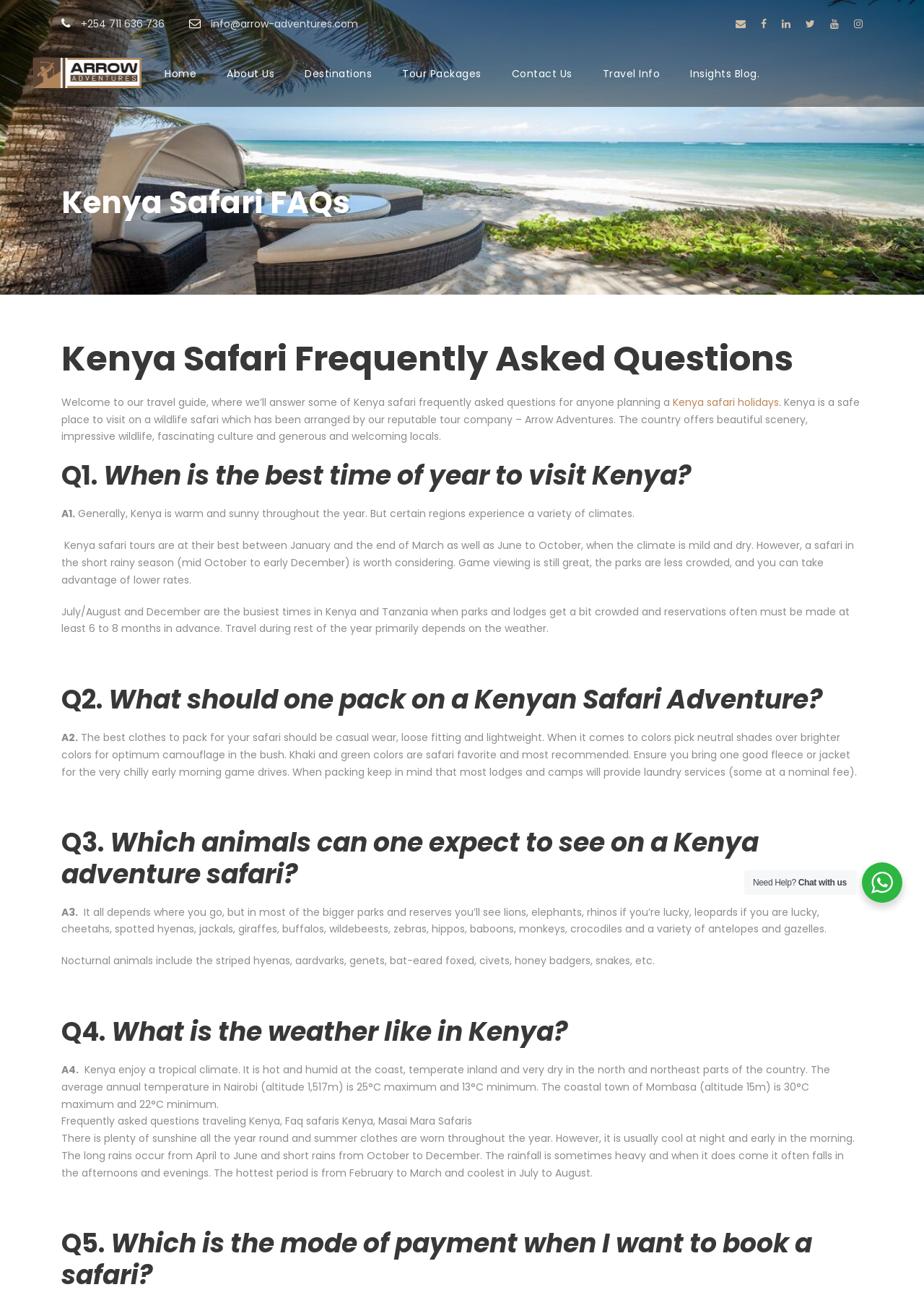What is the recommended color to wear on a safari?
Using the screenshot, give a one-word or short phrase answer.

Khaki and green